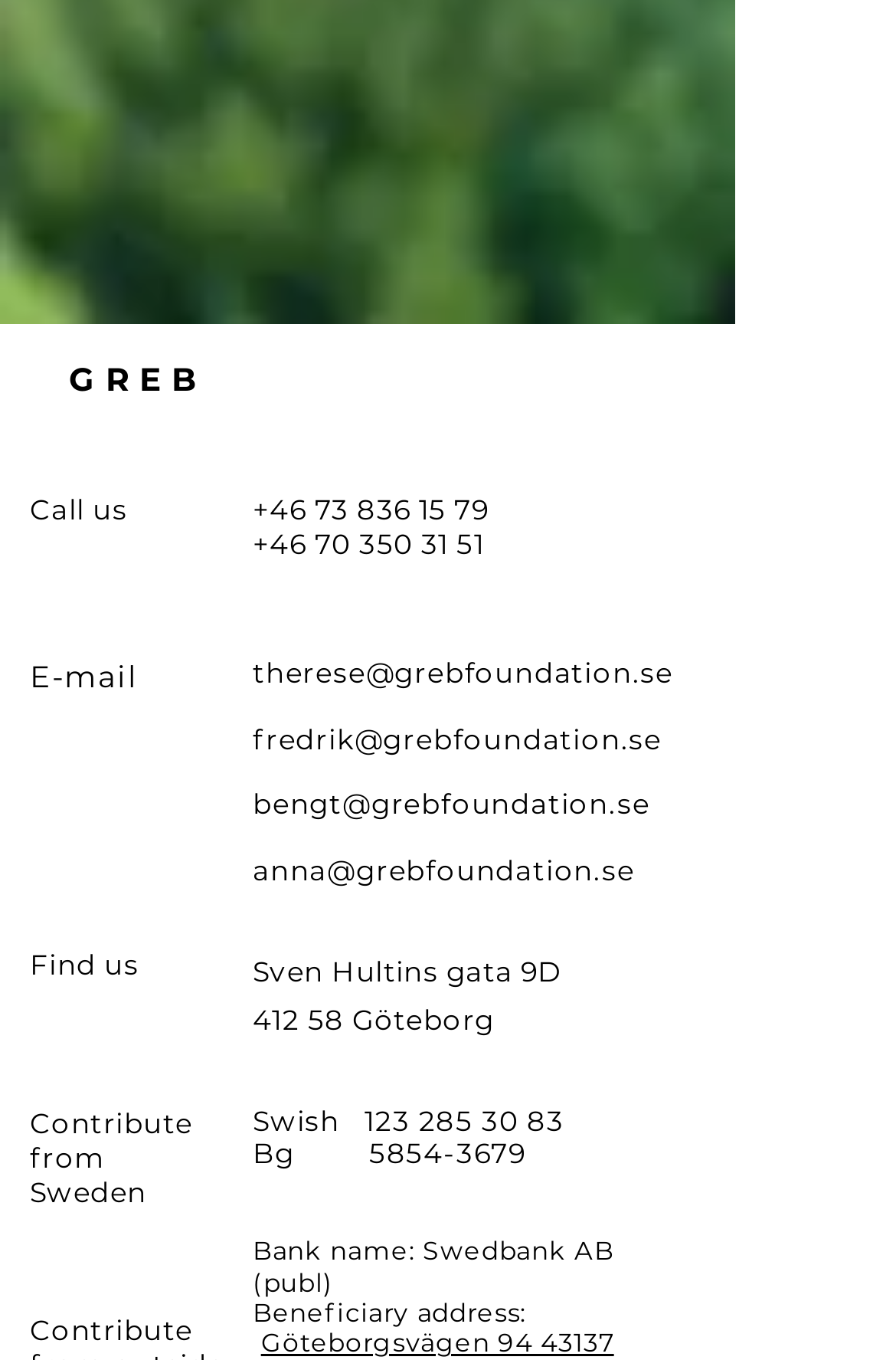Please indicate the bounding box coordinates for the clickable area to complete the following task: "Call the phone number". The coordinates should be specified as four float numbers between 0 and 1, i.e., [left, top, right, bottom].

[0.282, 0.362, 0.545, 0.387]